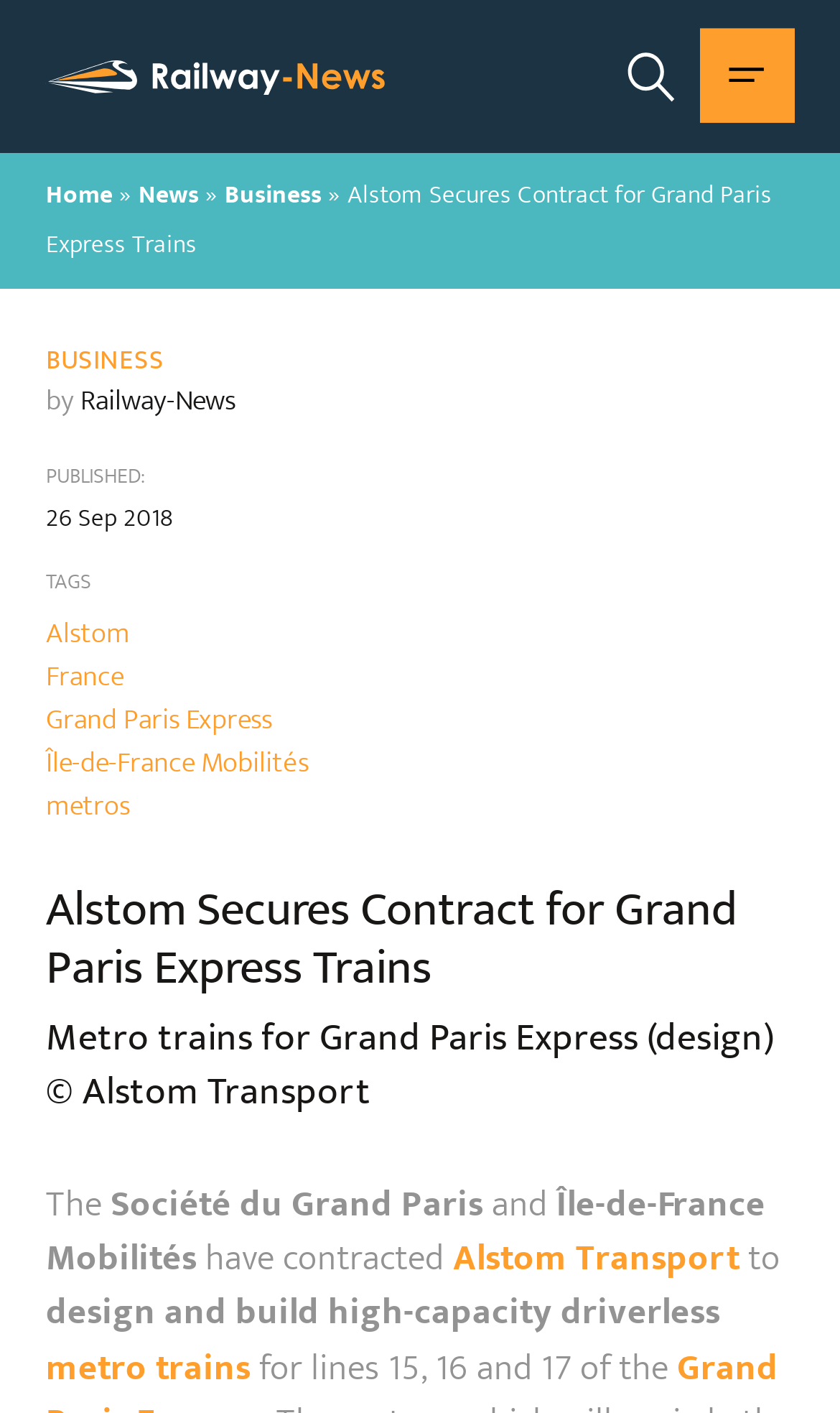Please find the bounding box coordinates of the section that needs to be clicked to achieve this instruction: "read about Alstom".

[0.055, 0.431, 0.155, 0.464]